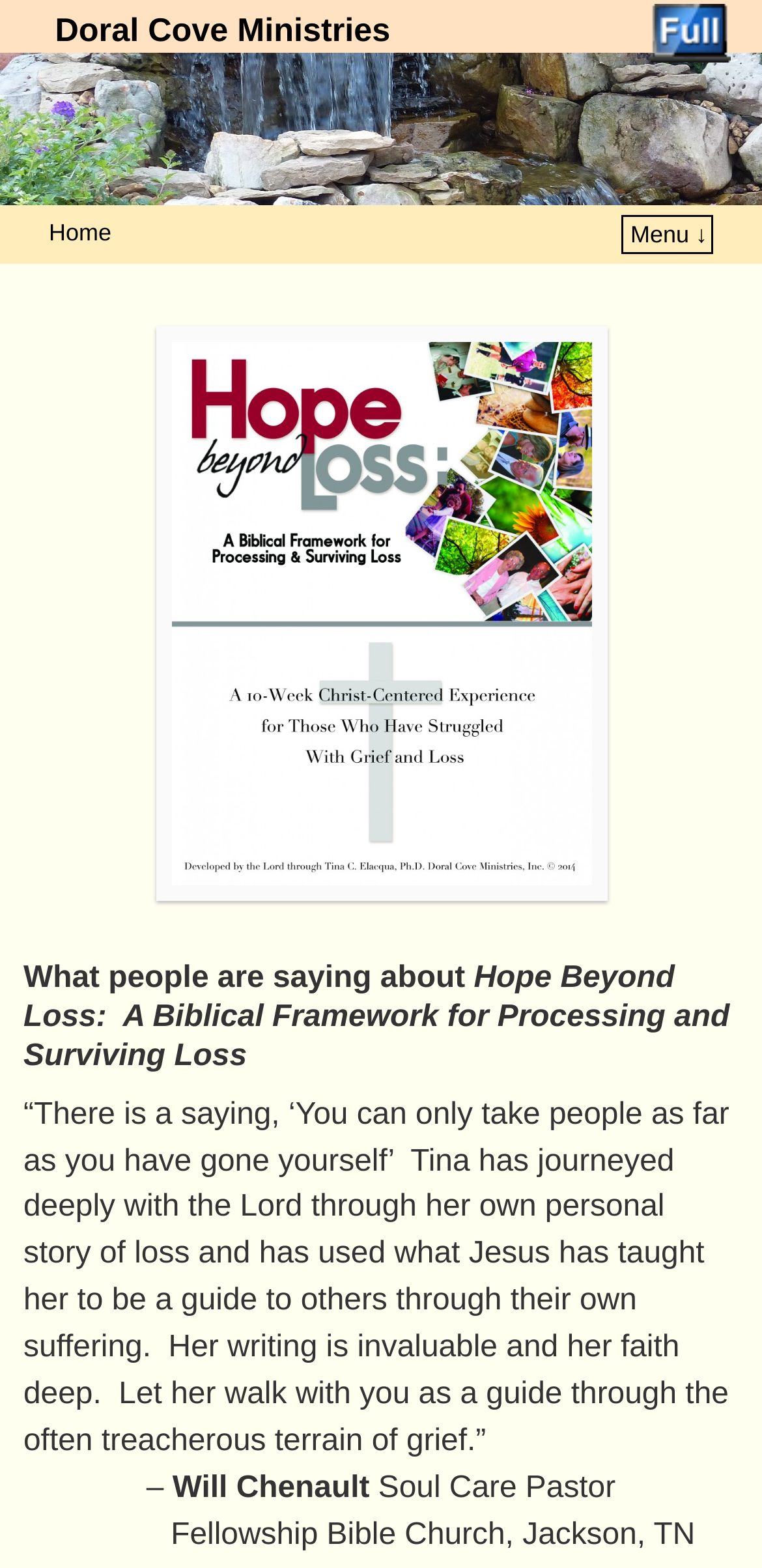Who is the author of the Bible study?
Look at the image and construct a detailed response to the question.

The author of the Bible study is not explicitly mentioned, but based on the testimonial quote, it can be inferred that the author is Tina, who has journeyed deeply with the Lord through her own personal story of loss.